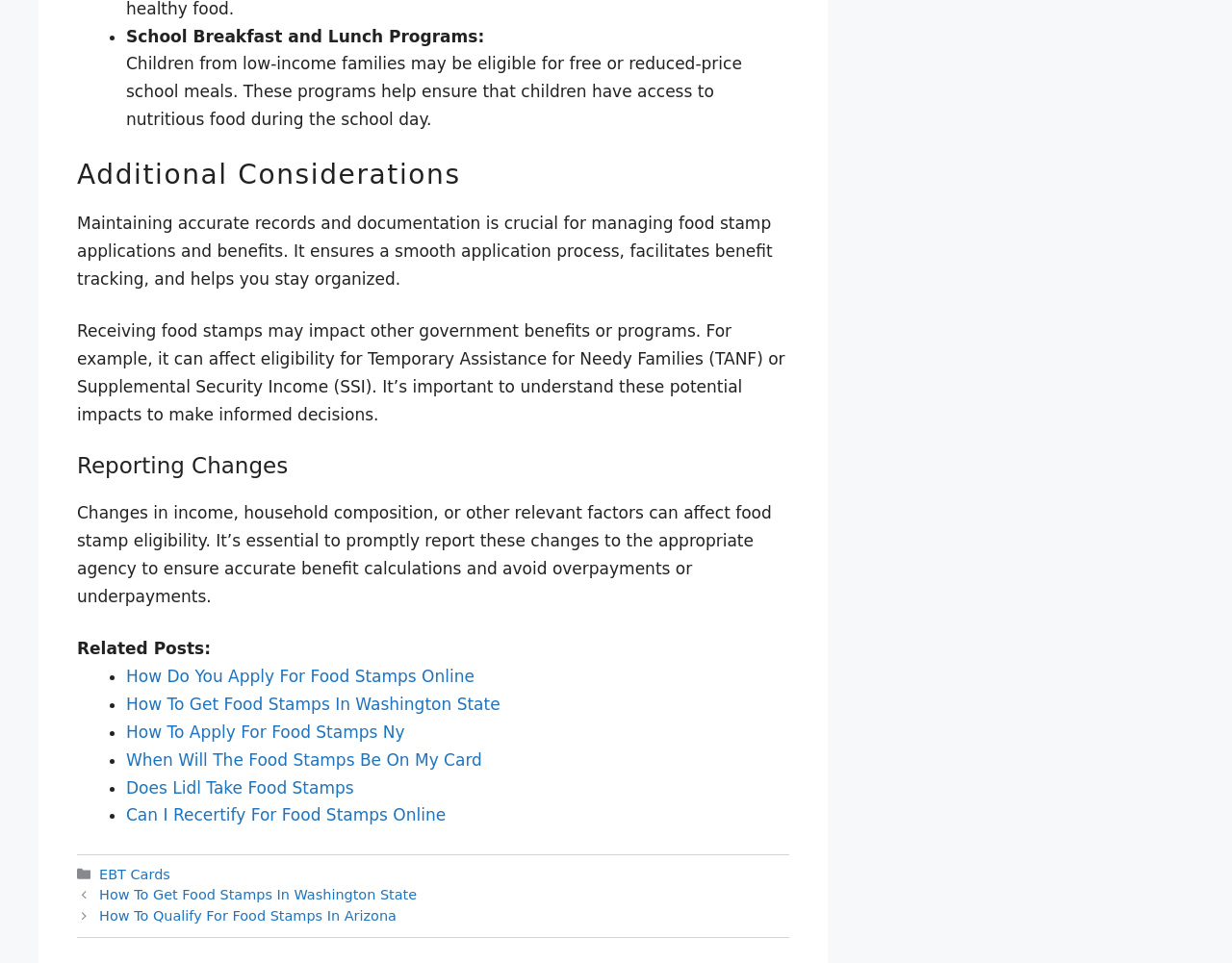What is the topic of the webpage?
With the help of the image, please provide a detailed response to the question.

The webpage appears to be discussing food stamps, as evident from the text 'School Breakfast and Lunch Programs' and the subsequent paragraphs discussing eligibility, benefits, and related topics.